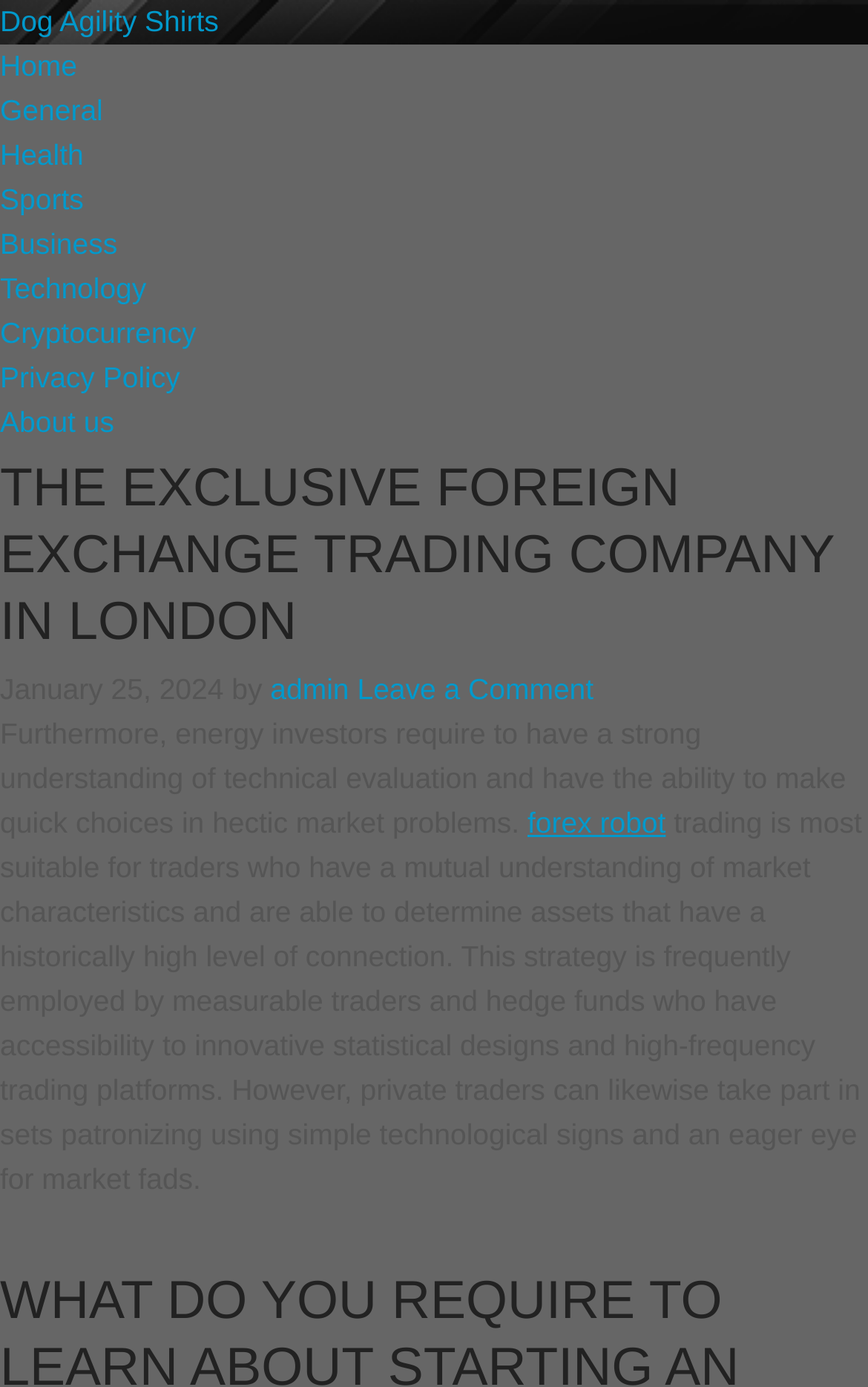Find the bounding box coordinates for the area you need to click to carry out the instruction: "Click on the Home link". The coordinates should be four float numbers between 0 and 1, indicated as [left, top, right, bottom].

[0.0, 0.035, 0.089, 0.059]